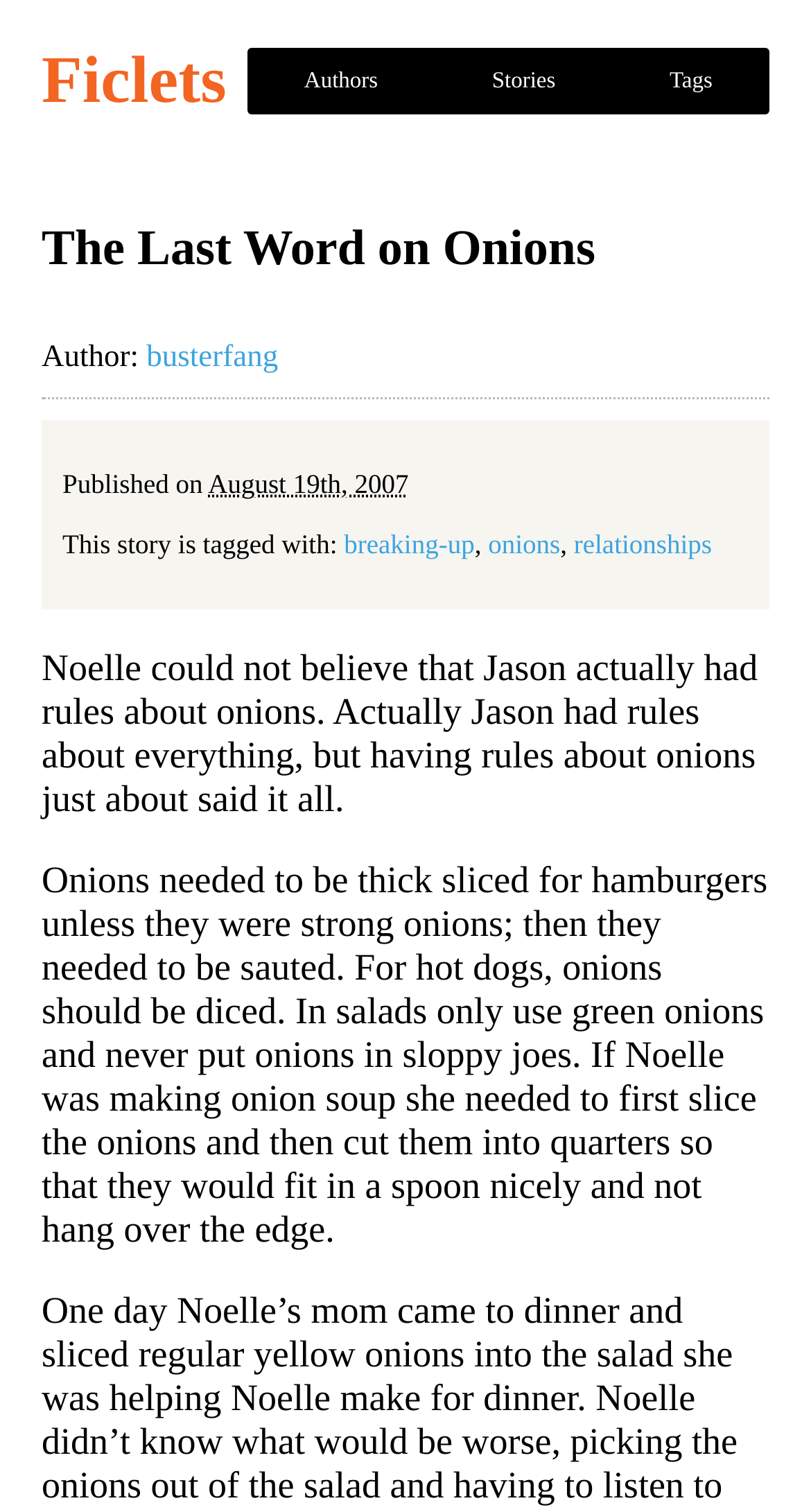Find the bounding box coordinates of the clickable area required to complete the following action: "go to Ficlets".

[0.051, 0.028, 0.279, 0.078]